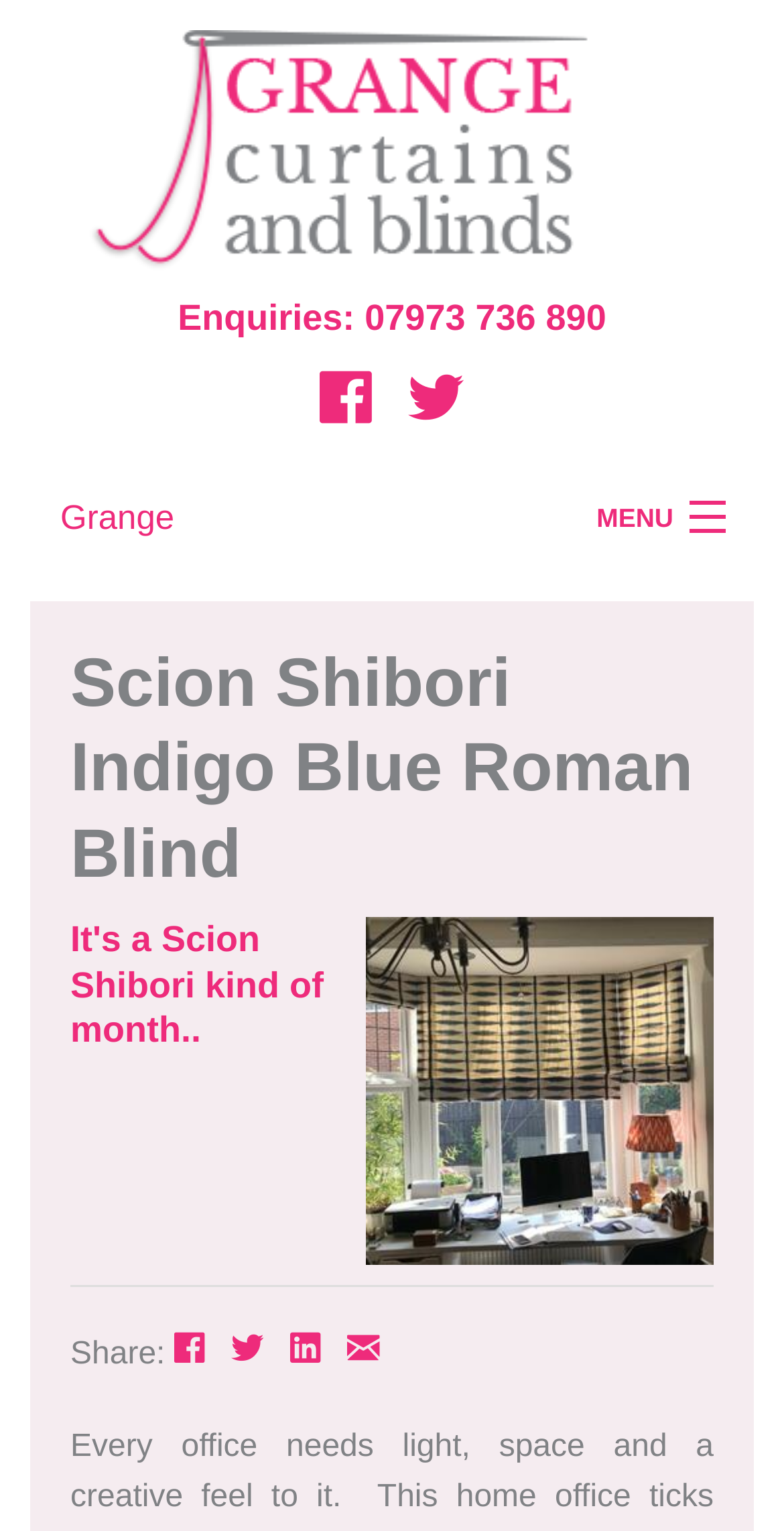Please locate the bounding box coordinates of the element that needs to be clicked to achieve the following instruction: "Share on social media". The coordinates should be four float numbers between 0 and 1, i.e., [left, top, right, bottom].

[0.09, 0.874, 0.222, 0.896]